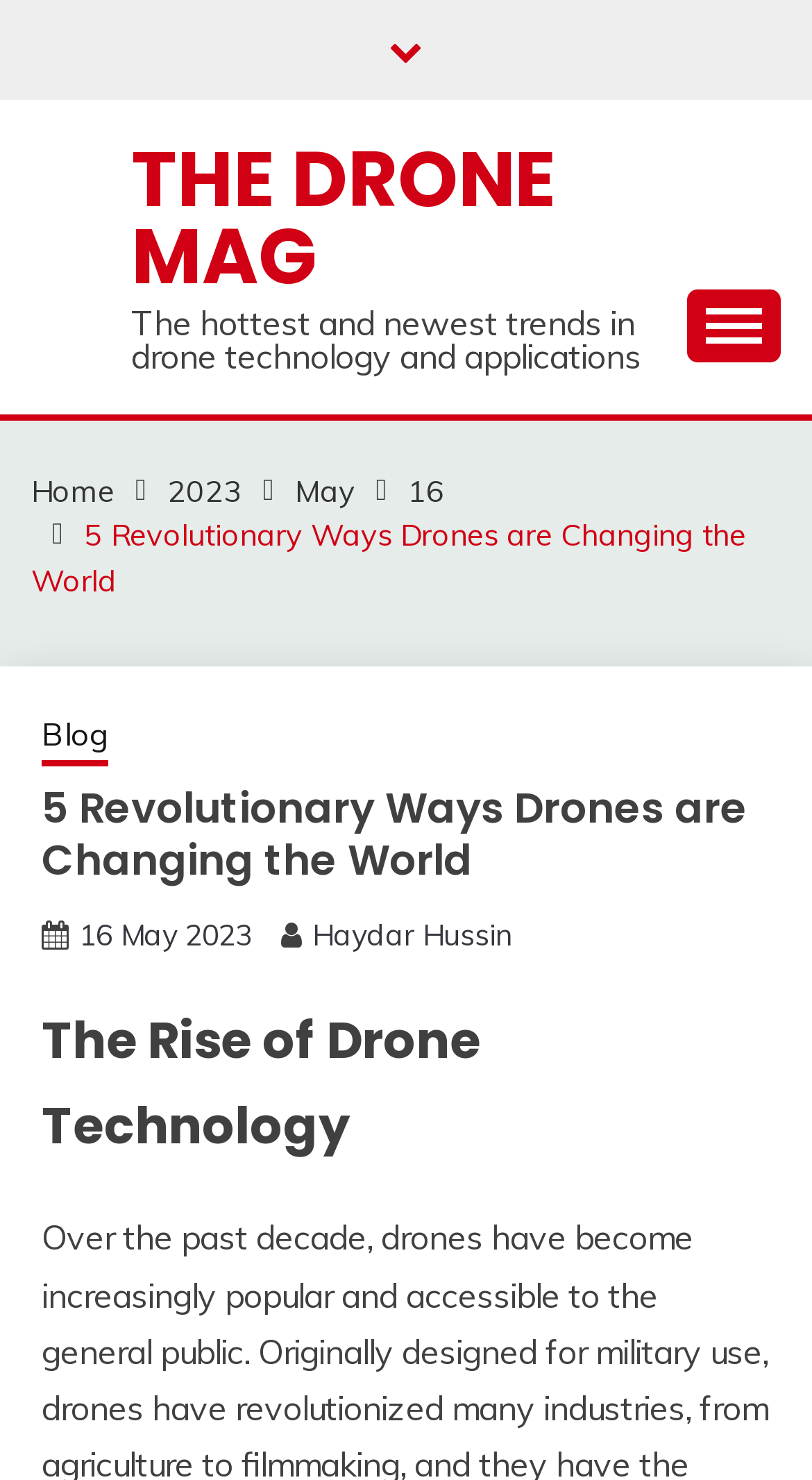Identify the bounding box coordinates of the clickable region required to complete the instruction: "Go to the home page". The coordinates should be given as four float numbers within the range of 0 and 1, i.e., [left, top, right, bottom].

[0.038, 0.319, 0.141, 0.344]